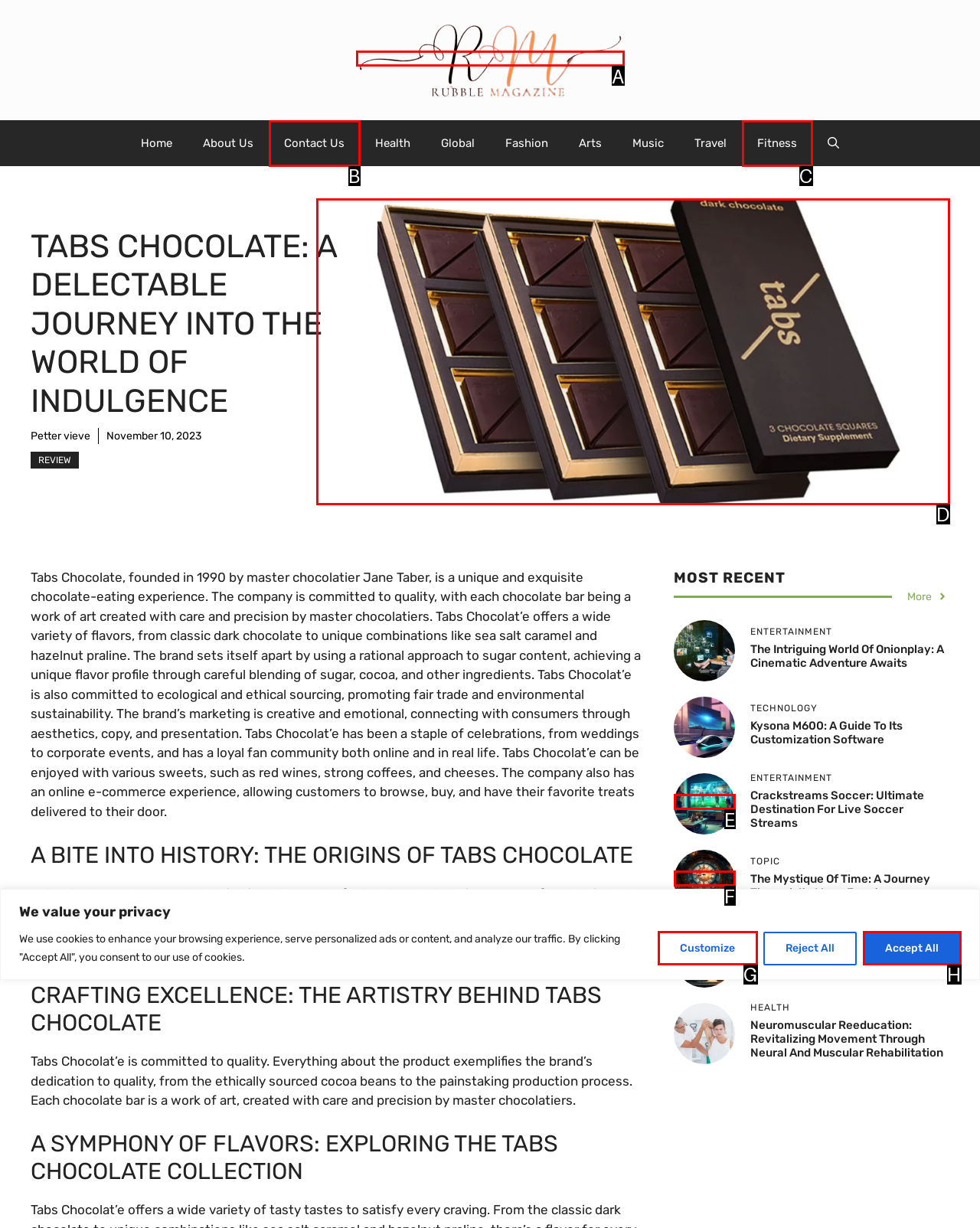Find the correct option to complete this instruction: Read the 'Tabs Chocolate' image description. Reply with the corresponding letter.

D